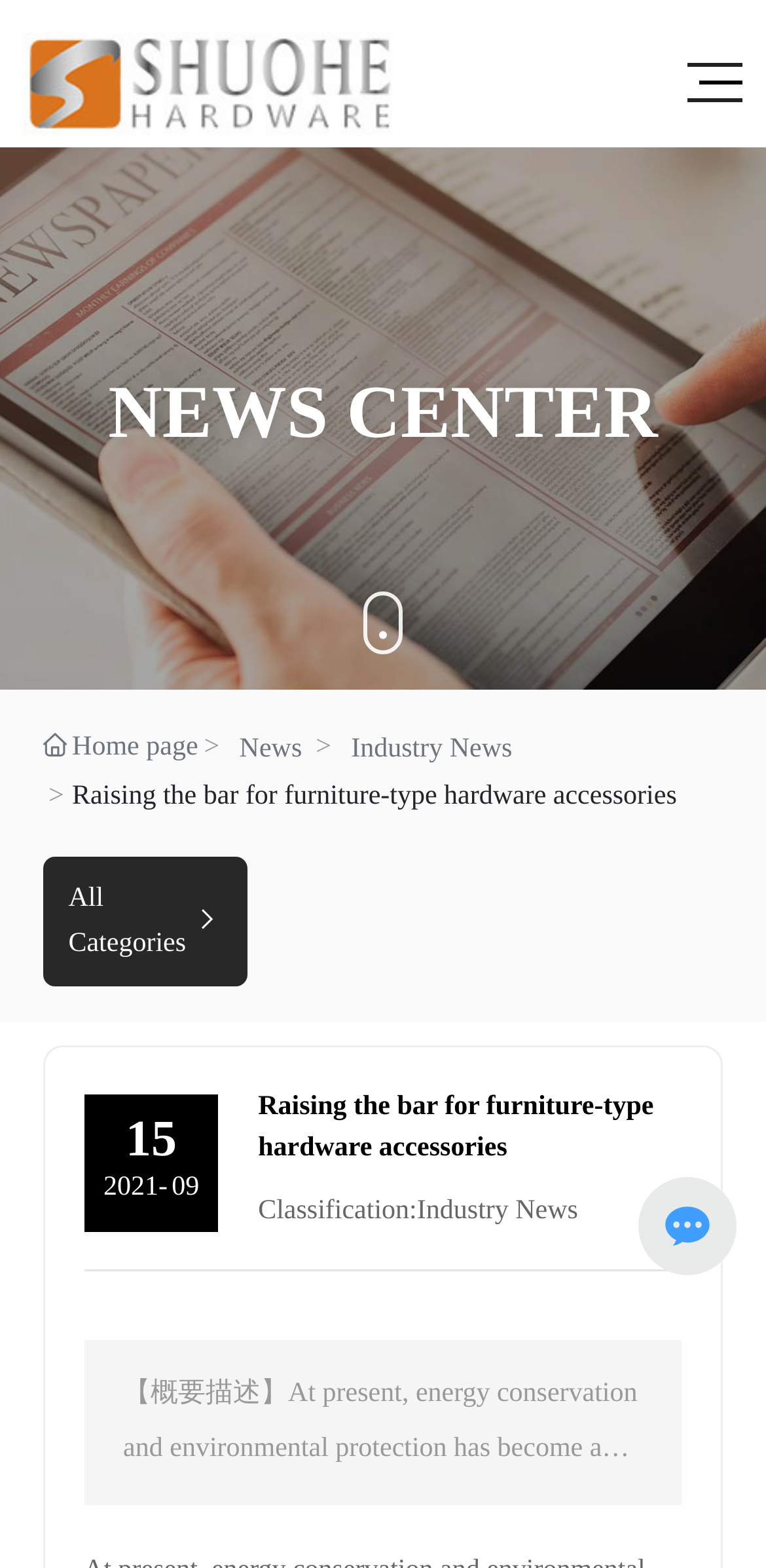Give a complete and precise description of the webpage's appearance.

The webpage is about Foshan Nanhai Shuohe Metal Products Co., Ltd., a comprehensive enterprise specializing in R&D, design, and manufacturing of metal bases for furniture-type hardware accessories.

At the top of the page, there is a large image spanning the entire width, with the title "News Center" written on it. Below the image, there is a horizontal menu with links to "Home page", "News", and "Industry News". The "Home page" link has a small icon next to it.

The main content of the page is divided into two sections. On the left side, there is a section with the title "Raising the bar for furniture-type hardware accessories" written in a large font. Below the title, there is a paragraph of text describing the company's products.

On the right side, there is a section with a list of news articles. The list is headed by a title "All Categories" and has a small icon next to it. Each news article is represented by a short title, a date "2021-09", and a classification label. There are 15 news articles in total, with the most recent one at the top.

At the bottom of the page, there is a horizontal separator line, followed by a small image on the right side.